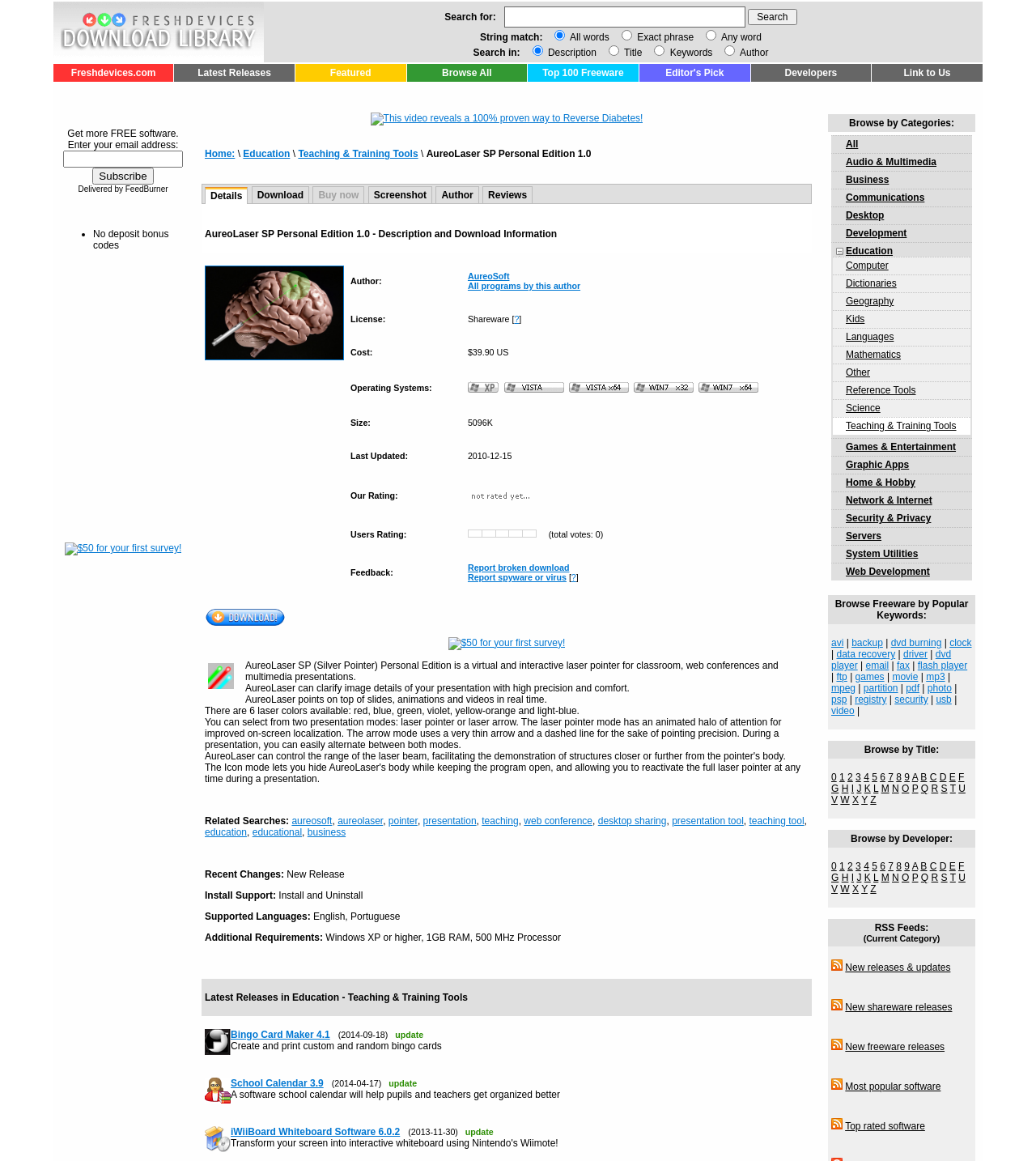Pinpoint the bounding box coordinates of the clickable element to carry out the following instruction: "Download AureoLaser SP Personal Edition 1.0."

[0.243, 0.16, 0.298, 0.176]